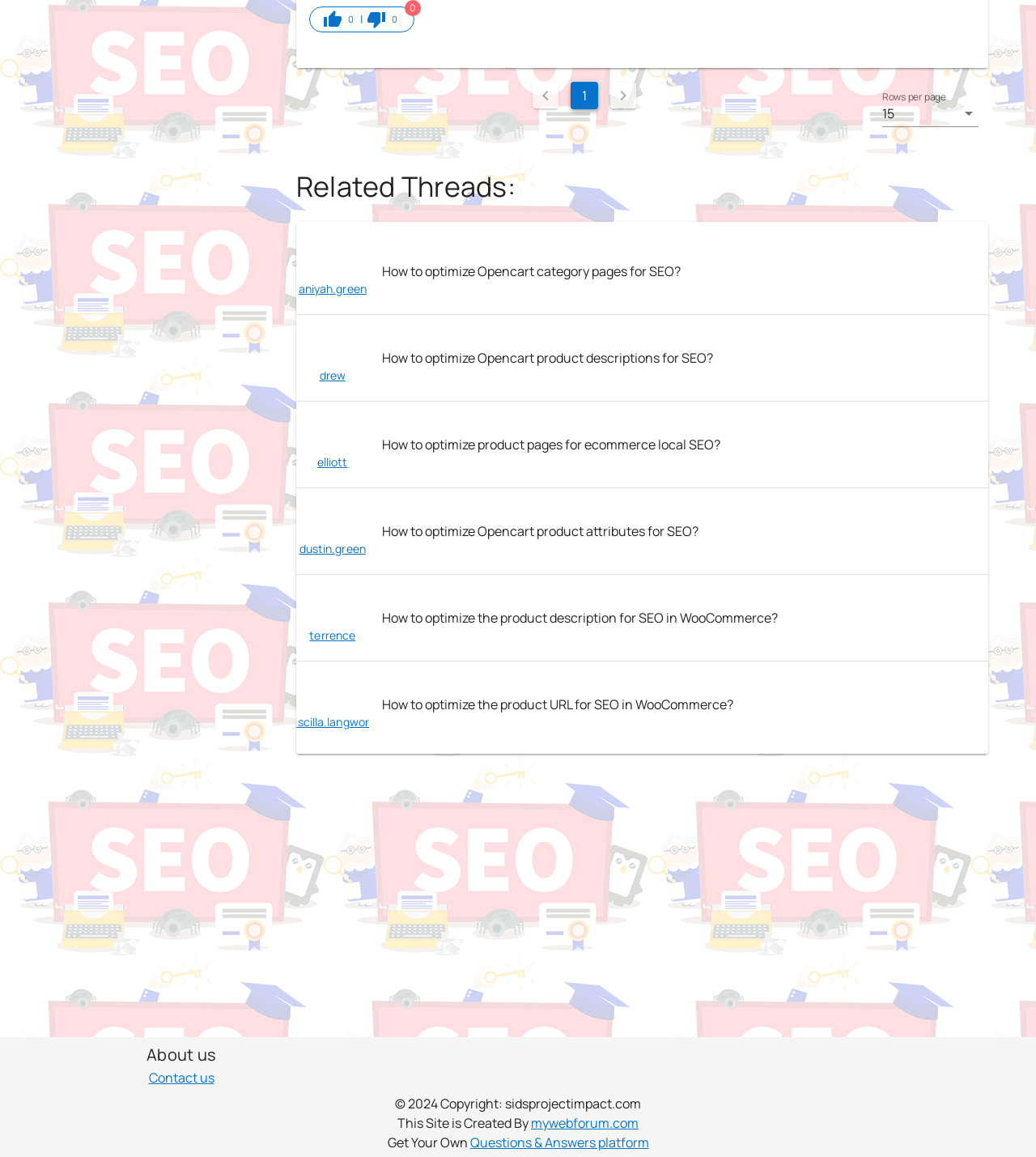Refer to the element description Rows per page15 and identify the corresponding bounding box in the screenshot. Format the coordinates as (top-left x, top-left y, bottom-right x, bottom-right y) with values in the range of 0 to 1.

[0.852, 0.087, 0.944, 0.109]